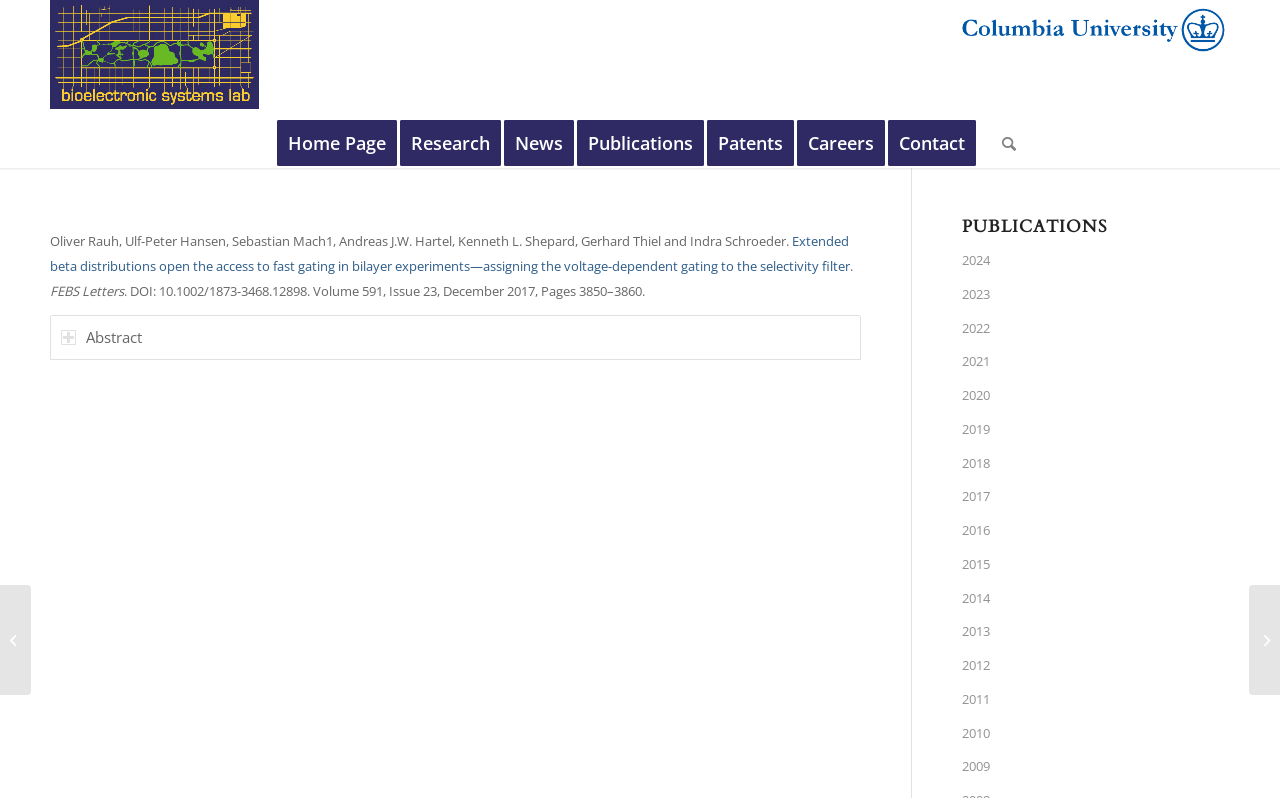How many years are listed for publications?
Look at the image and respond to the question as thoroughly as possible.

The years for publications can be found on the right side of the webpage, and there are 15 years listed, ranging from 2009 to 2024.